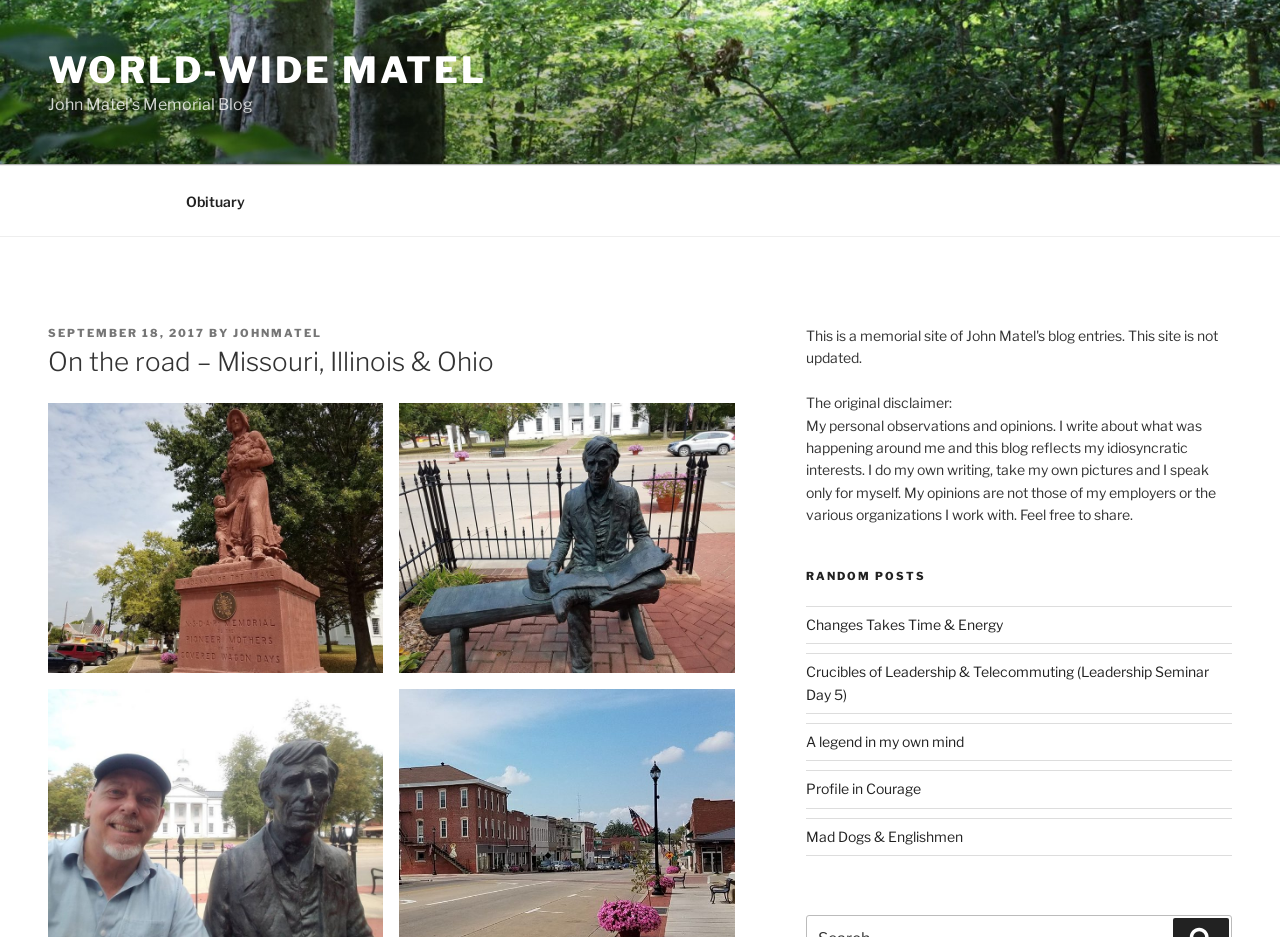Please specify the bounding box coordinates of the clickable region necessary for completing the following instruction: "Read the RANDOM POSTS section". The coordinates must consist of four float numbers between 0 and 1, i.e., [left, top, right, bottom].

[0.63, 0.607, 0.962, 0.623]